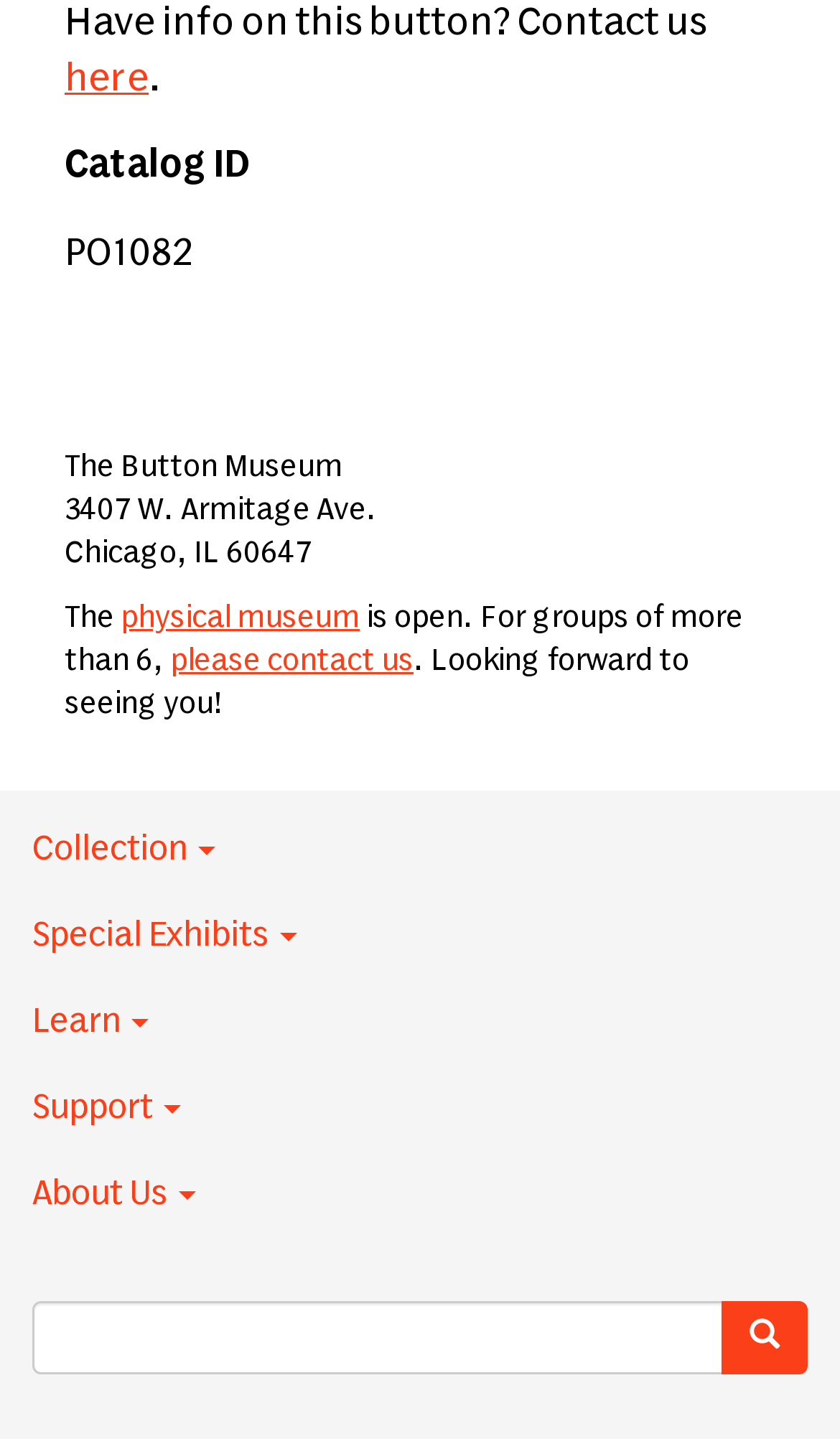Specify the bounding box coordinates of the element's area that should be clicked to execute the given instruction: "view the collection". The coordinates should be four float numbers between 0 and 1, i.e., [left, top, right, bottom].

[0.0, 0.56, 1.0, 0.62]